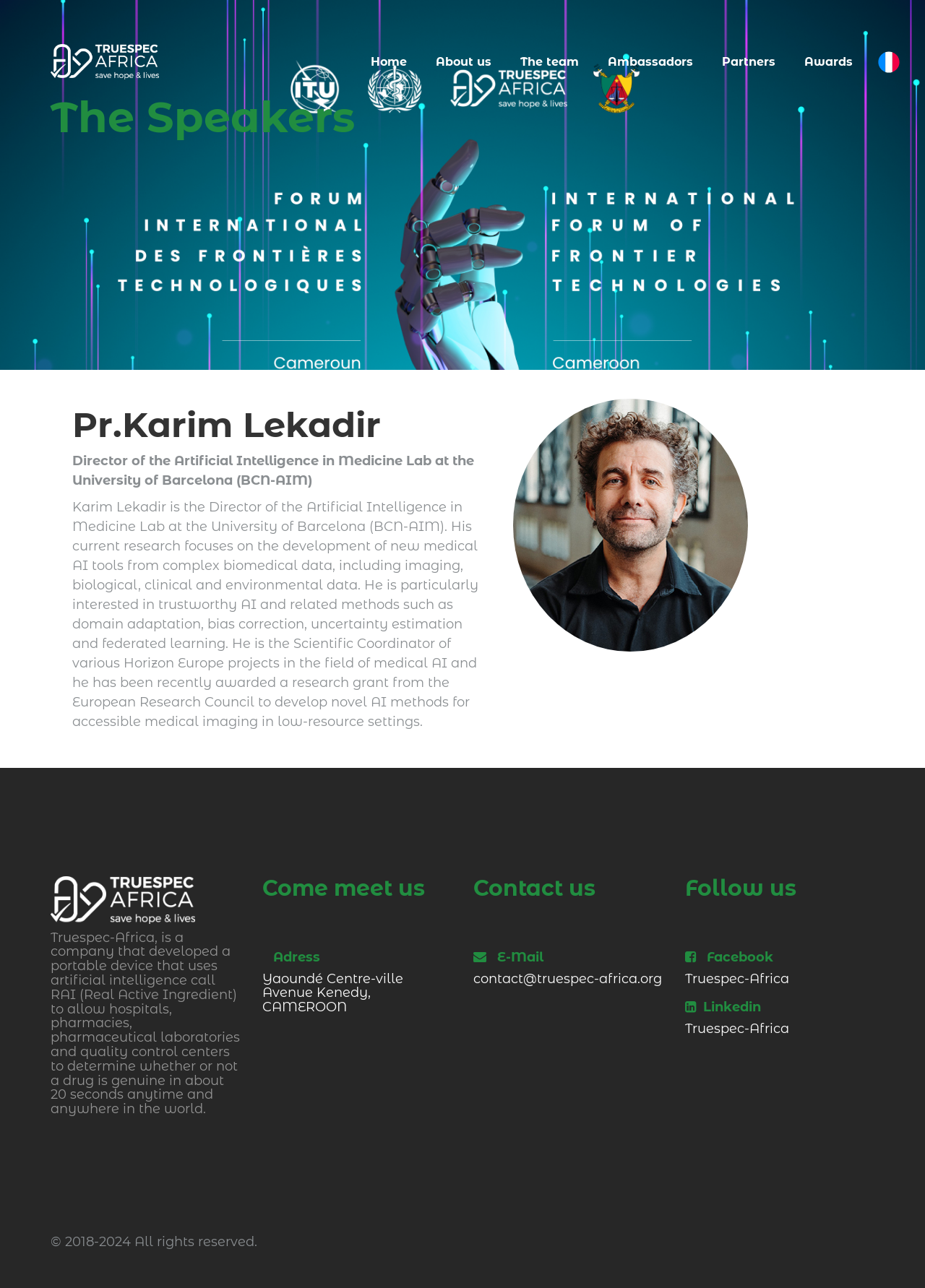What is the address of Truespec-Africa? Analyze the screenshot and reply with just one word or a short phrase.

Yaoundé Centre-ville Avenue Kenedy, CAMEROON